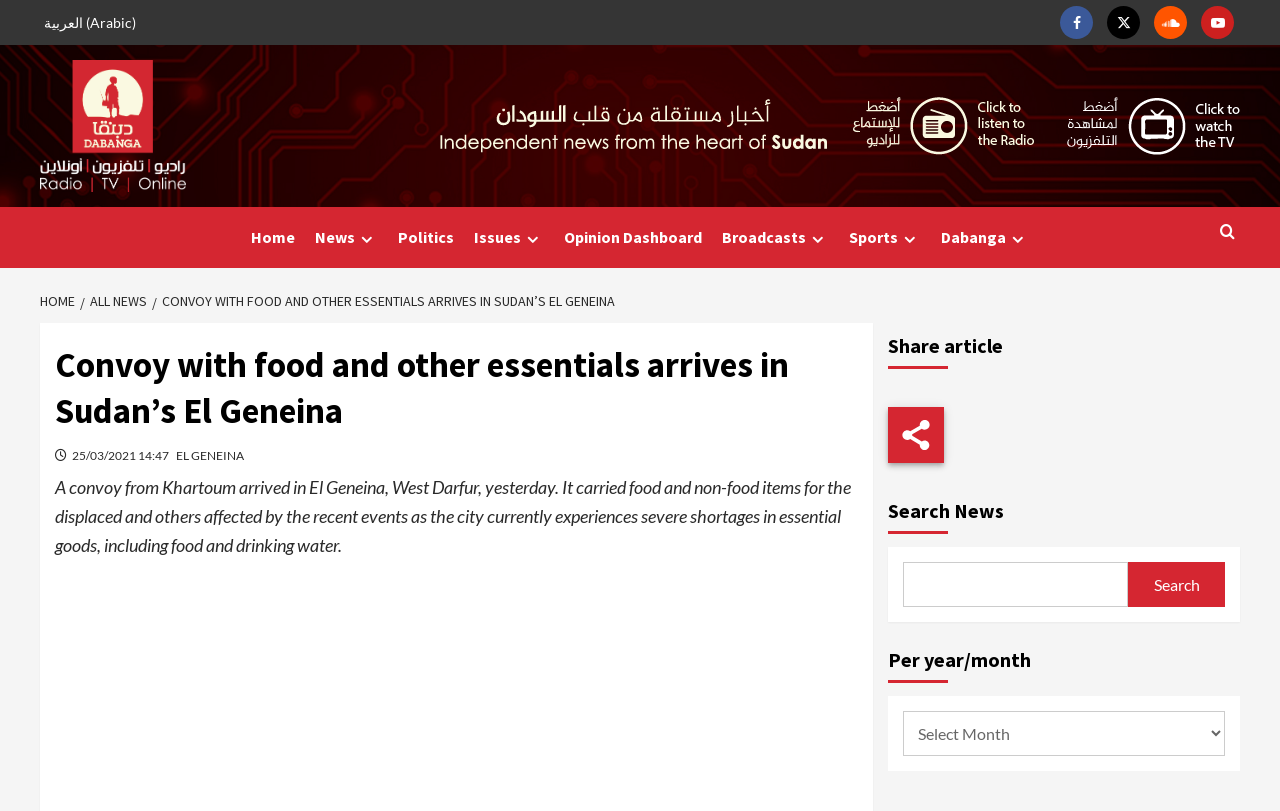Find the bounding box coordinates for the area that must be clicked to perform this action: "Switch to Arabic".

[0.031, 0.0, 0.114, 0.055]